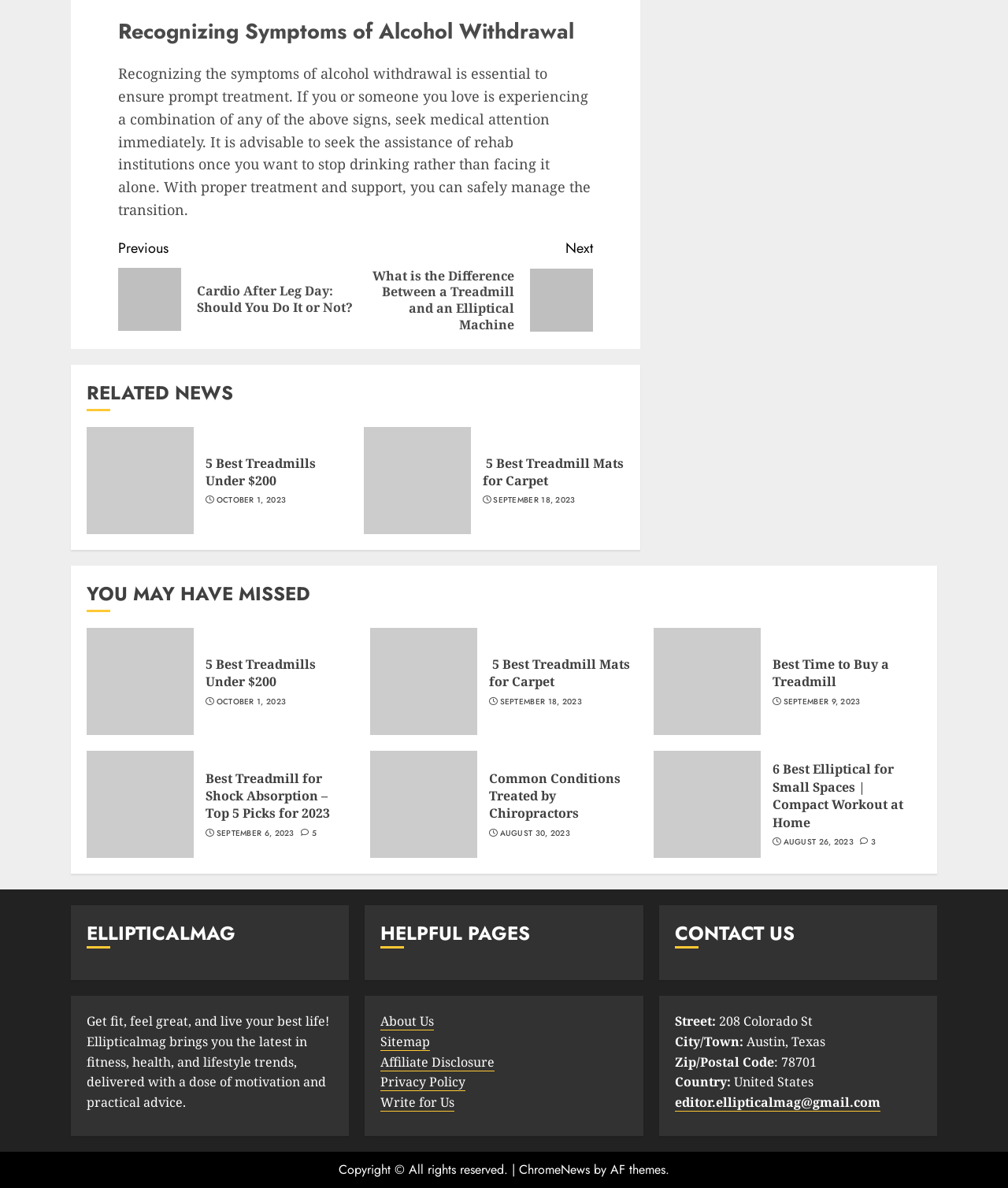From the image, can you give a detailed response to the question below:
What is the name of the website?

The name of the website can be found in the footer section, where it says 'ELLIPTICALMAG'.